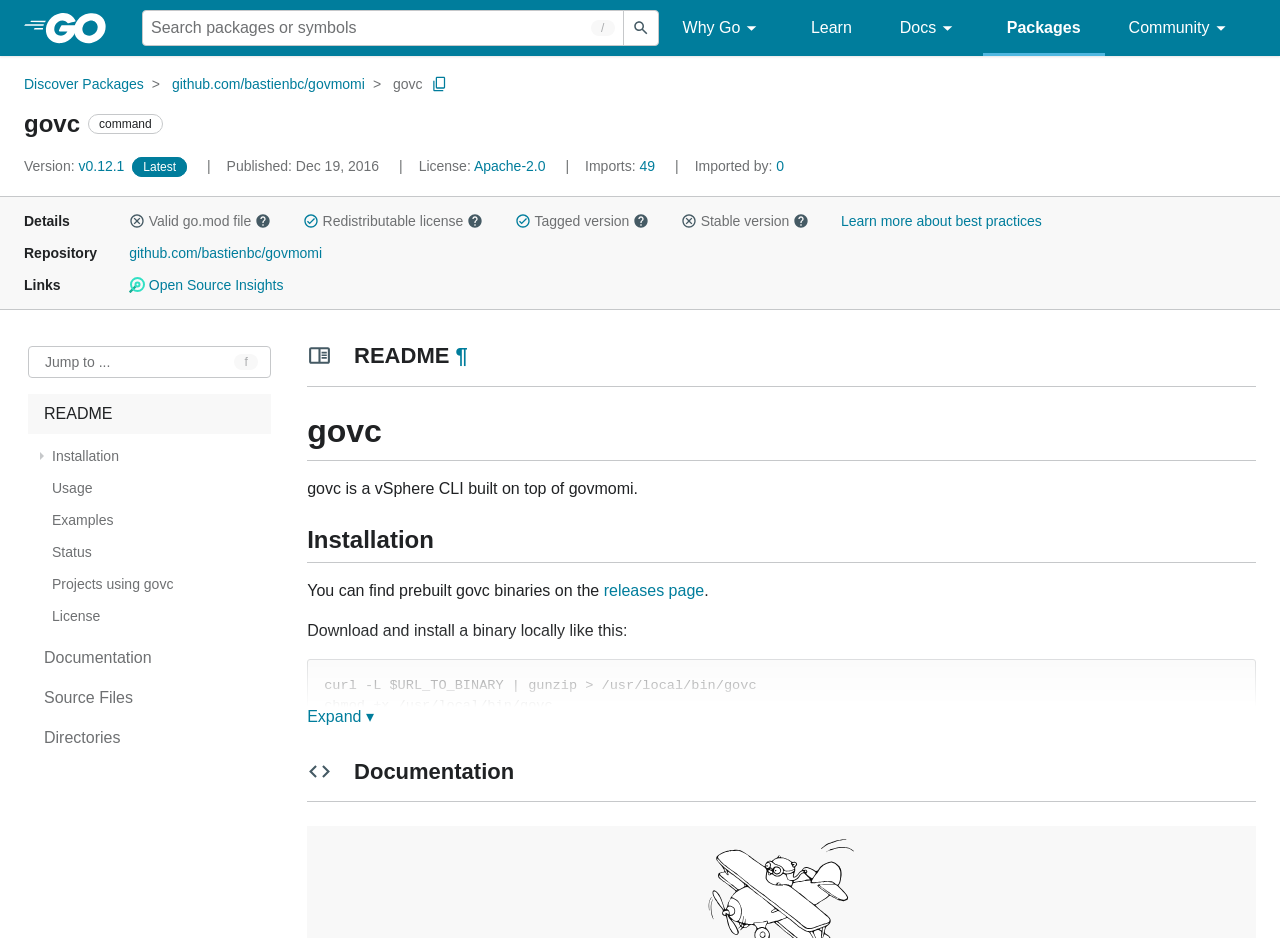Please specify the bounding box coordinates for the clickable region that will help you carry out the instruction: "Go to the 'Academia' category".

None